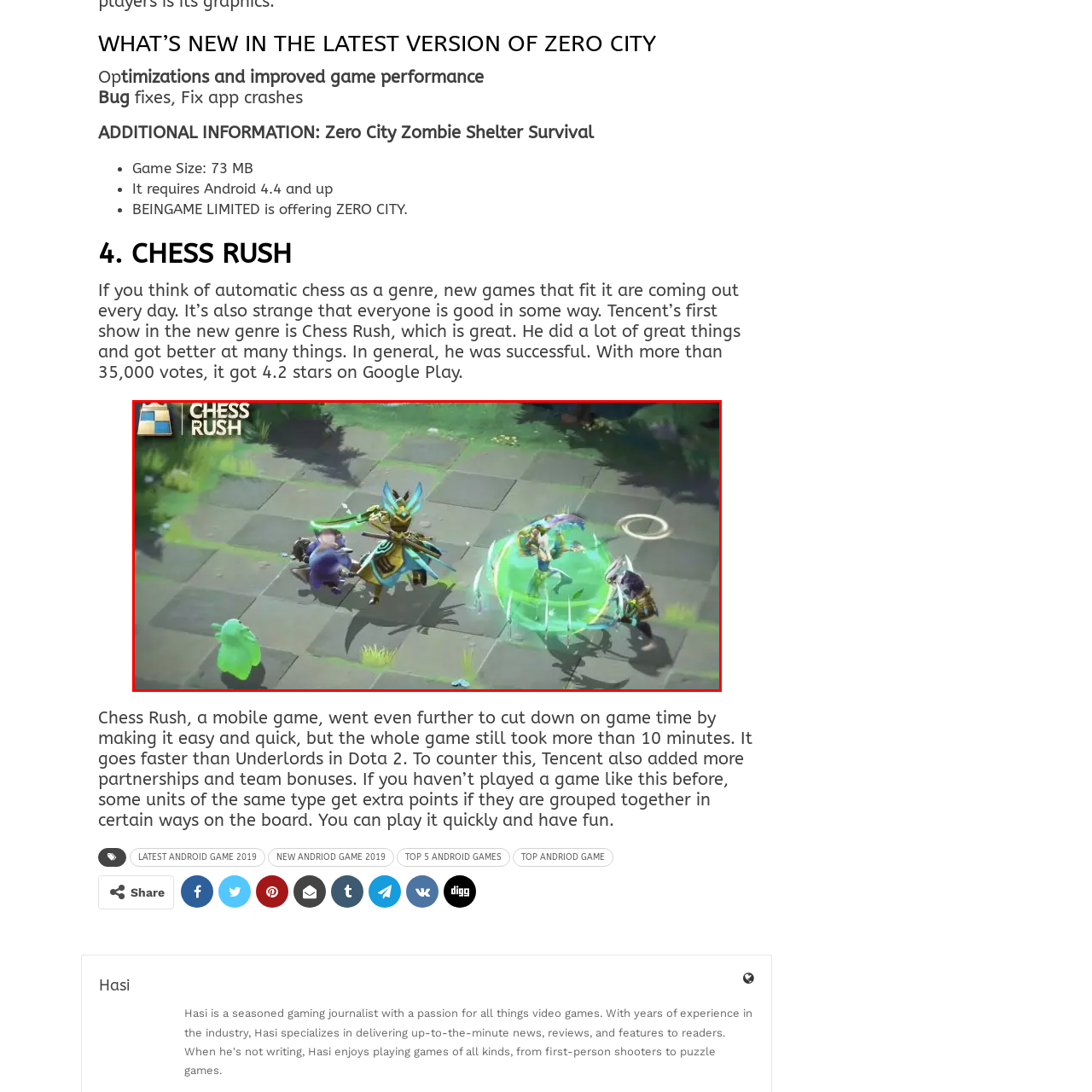What is surrounding the figure in the green energy field?
Pay attention to the part of the image enclosed by the red bounding box and respond to the question in detail.

The caption states that the green energy field surrounding the figure indicates an ongoing ability or defense mechanism, implying that the figure is currently using an ability or is being protected by a defensive mechanism.